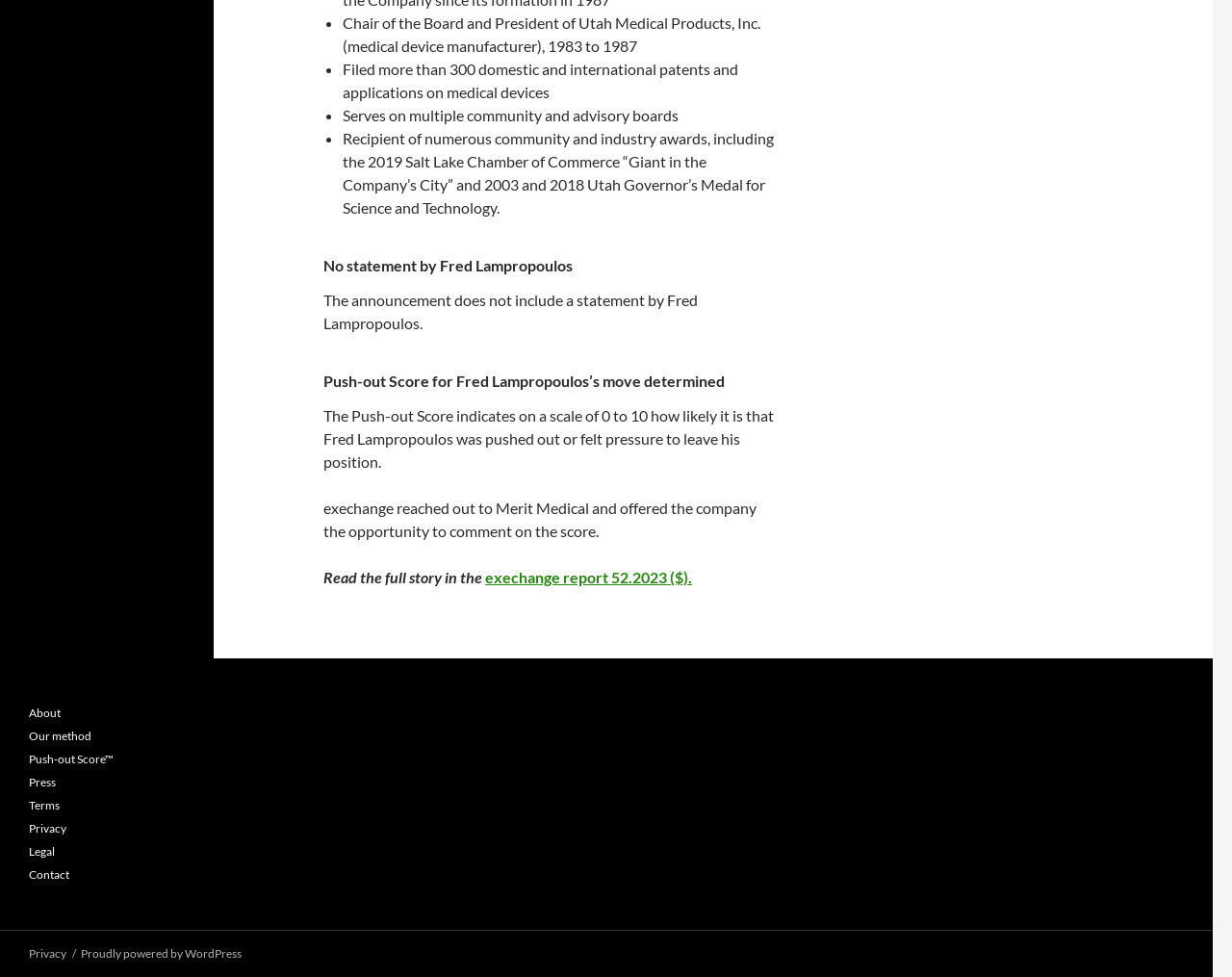What is the name of the report mentioned on the webpage?
Please give a detailed and thorough answer to the question, covering all relevant points.

The webpage provides a link to the 'exechange report 52.2023 ($)' which suggests that this is the name of the report being referred to.